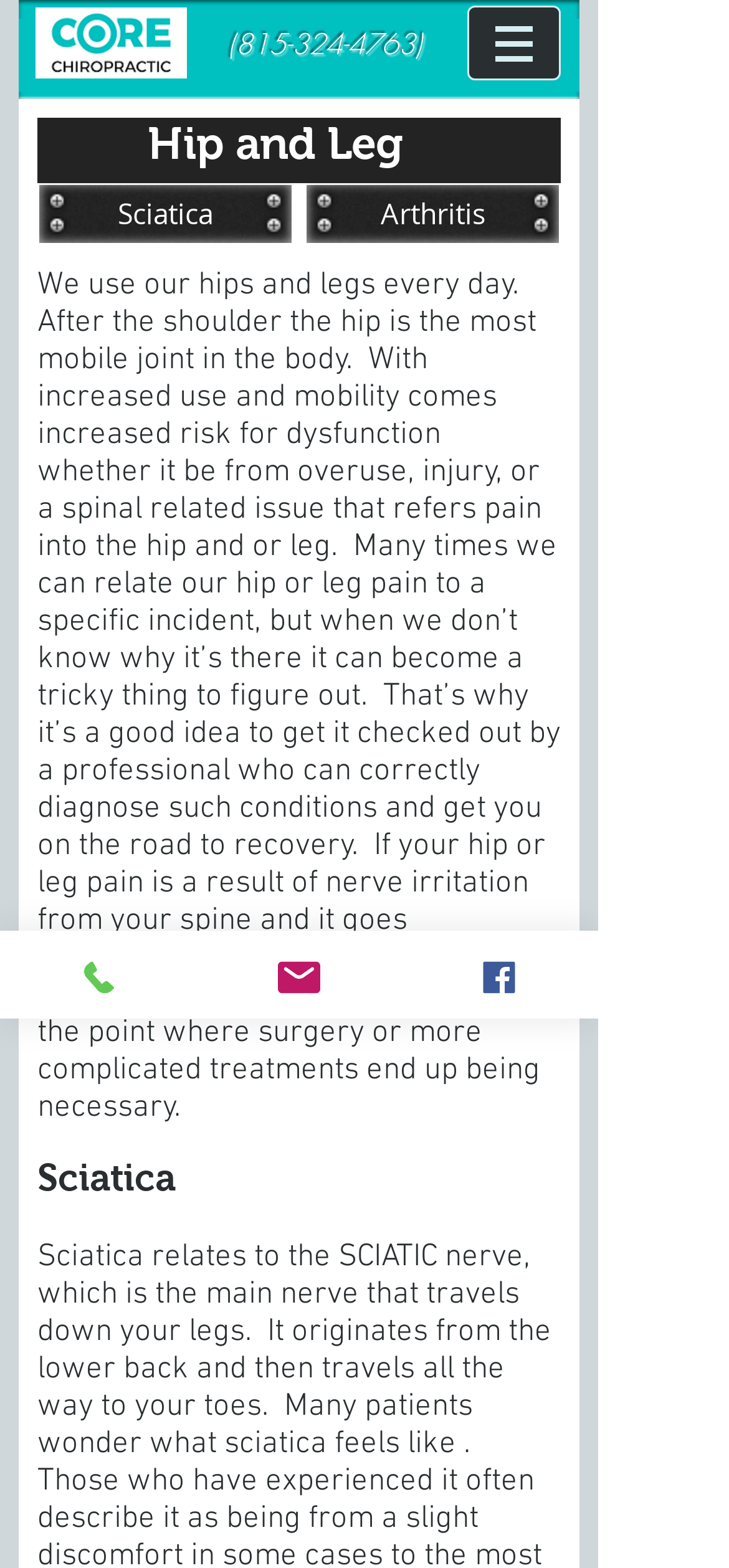What is the topic of the section below the phone number?
Provide a detailed and well-explained answer to the question.

I found the topic of the section by looking at the heading element that contains the text 'Hip and Leg'. This element is a child of the root element and has a bounding box with y-coordinates indicating it is below the phone number.